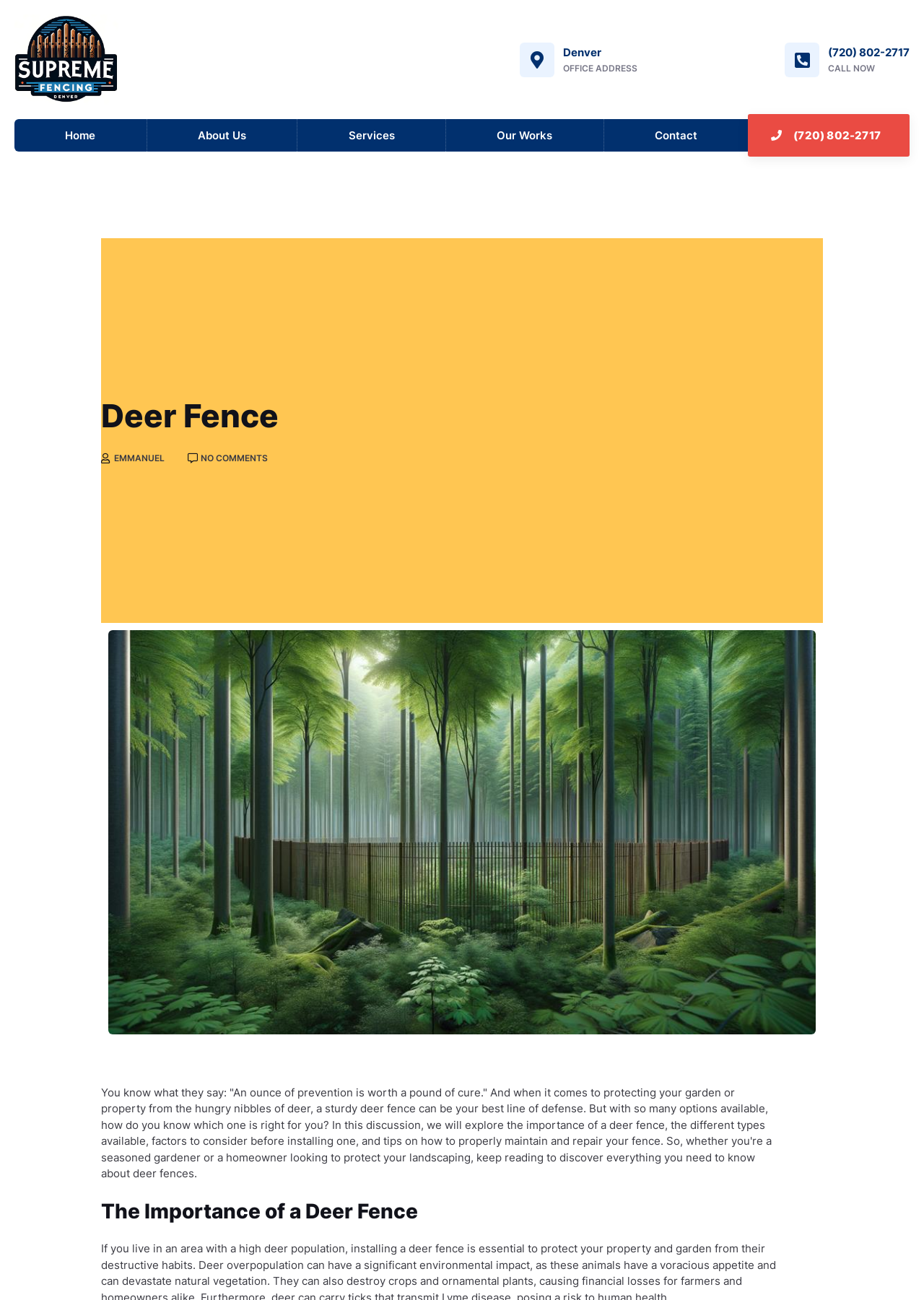Find the bounding box coordinates for the UI element that matches this description: "Join Now".

None